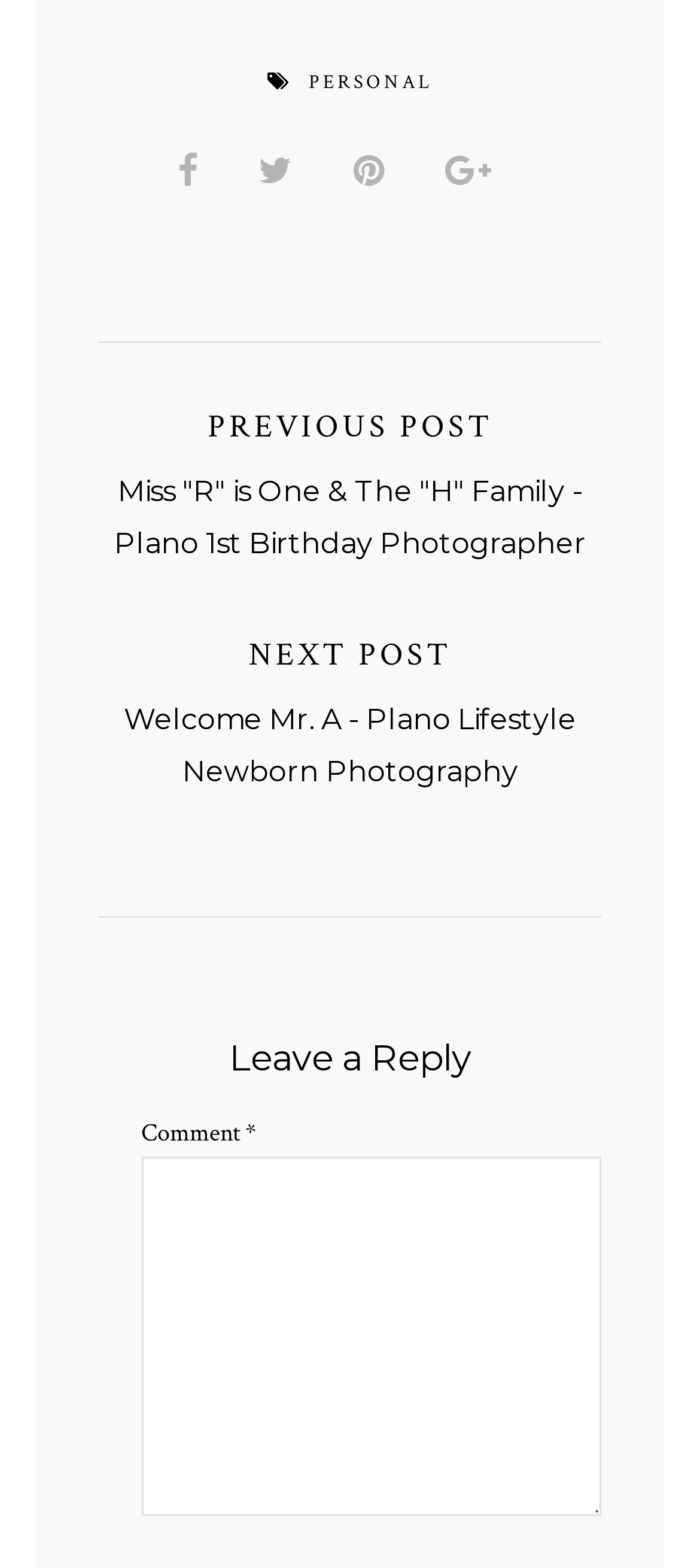Give a short answer using one word or phrase for the question:
What is the purpose of the separator element?

To separate sections